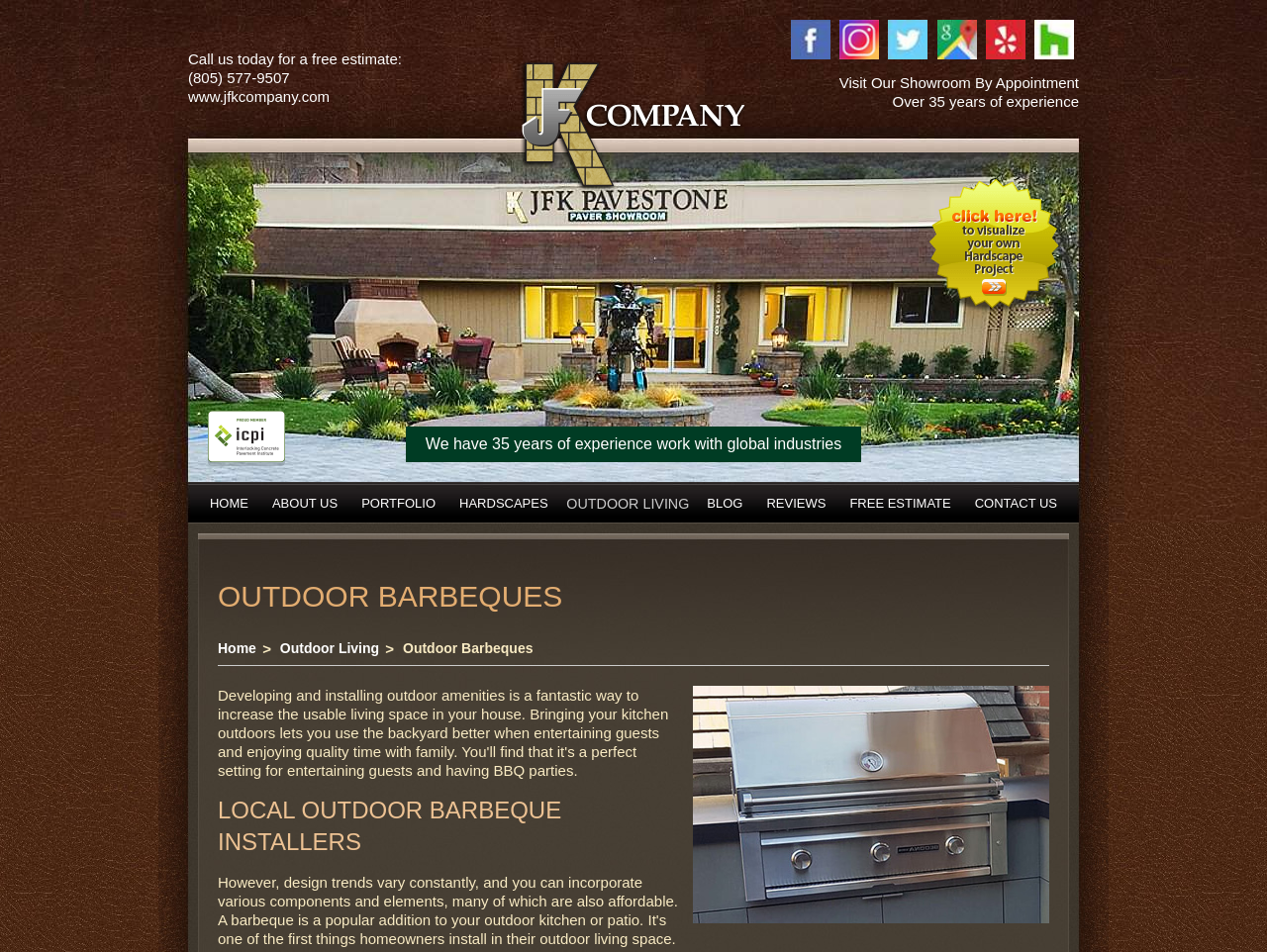Based on the element description "alt="s2"", predict the bounding box coordinates of the UI element.

[0.733, 0.315, 0.836, 0.333]